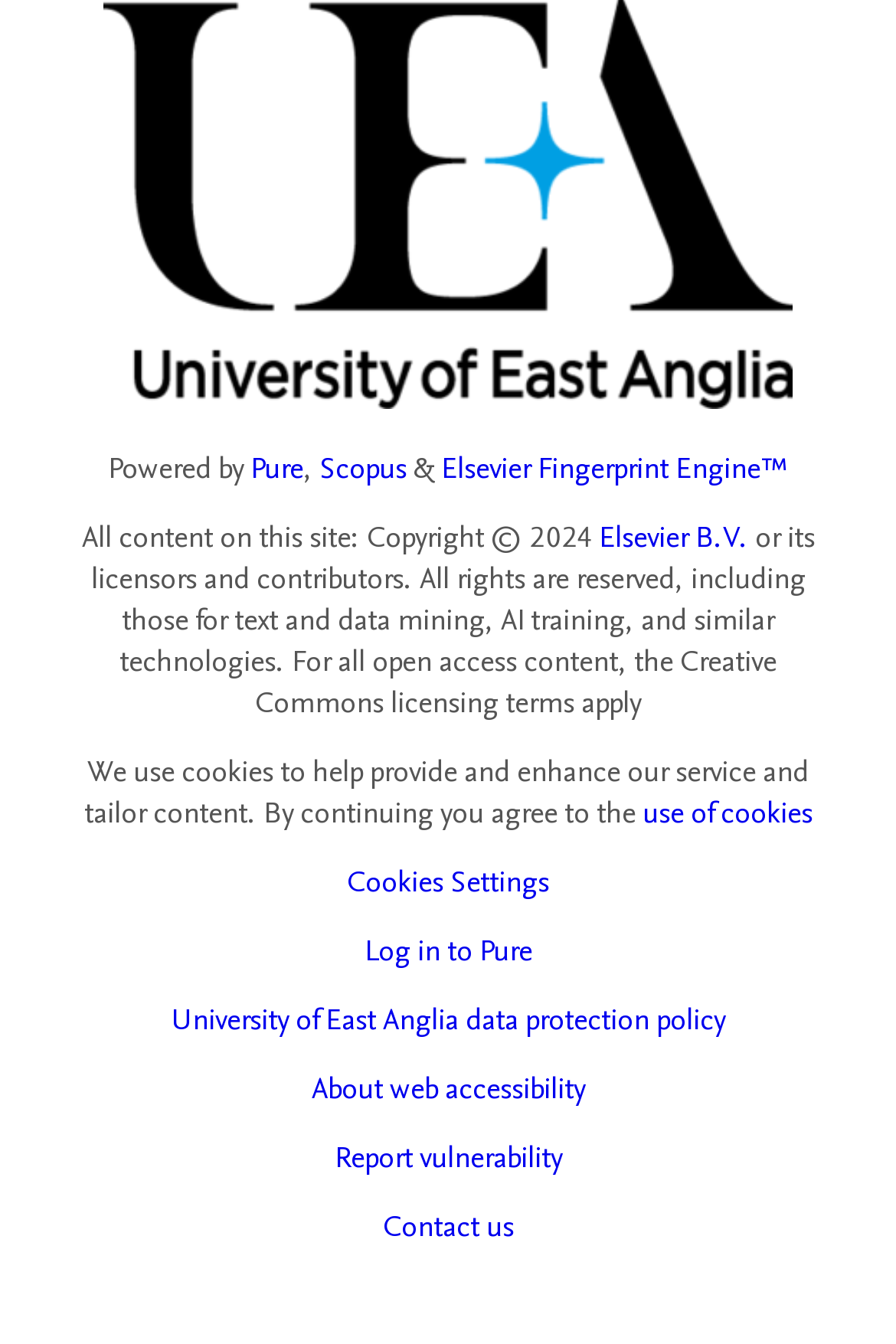Please specify the bounding box coordinates of the area that should be clicked to accomplish the following instruction: "Log in to Pure". The coordinates should consist of four float numbers between 0 and 1, i.e., [left, top, right, bottom].

[0.406, 0.692, 0.594, 0.723]